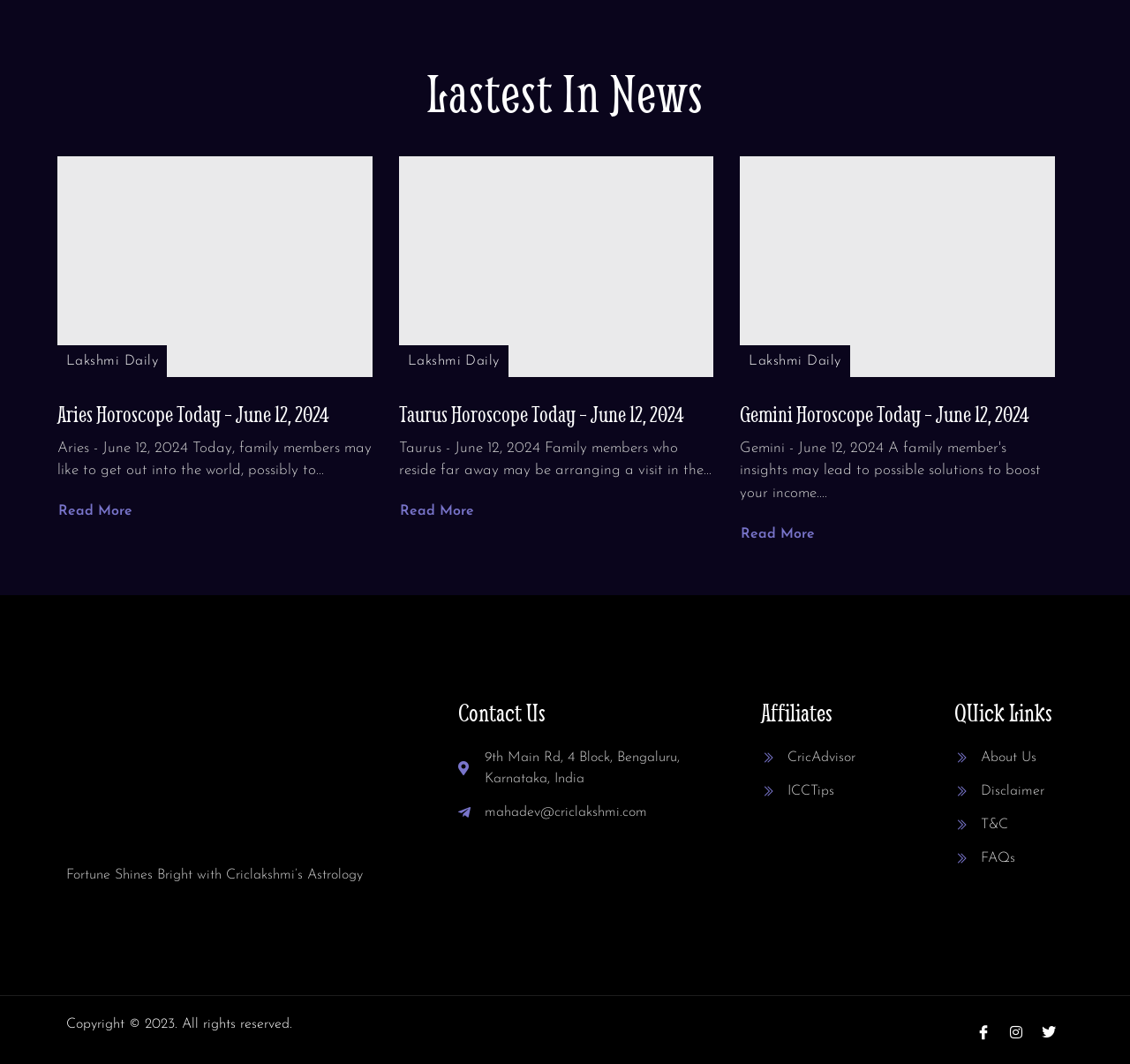Determine the bounding box coordinates of the clickable region to execute the instruction: "Read Aries Horoscope Today". The coordinates should be four float numbers between 0 and 1, denoted as [left, top, right, bottom].

[0.051, 0.147, 0.329, 0.355]